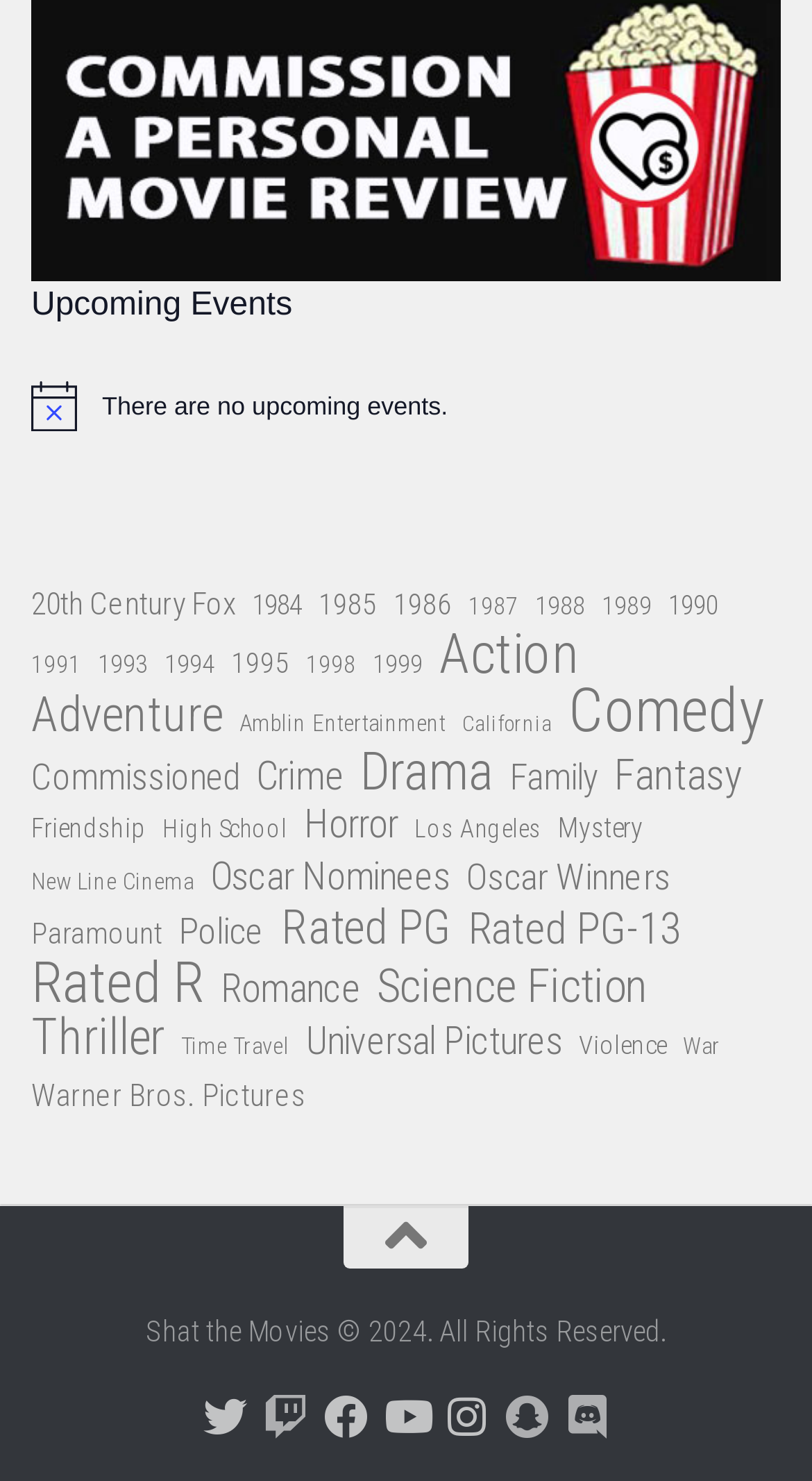Extract the bounding box coordinates of the UI element described by: "20th Century Fox". The coordinates should include four float numbers ranging from 0 to 1, e.g., [left, top, right, bottom].

[0.038, 0.392, 0.29, 0.424]